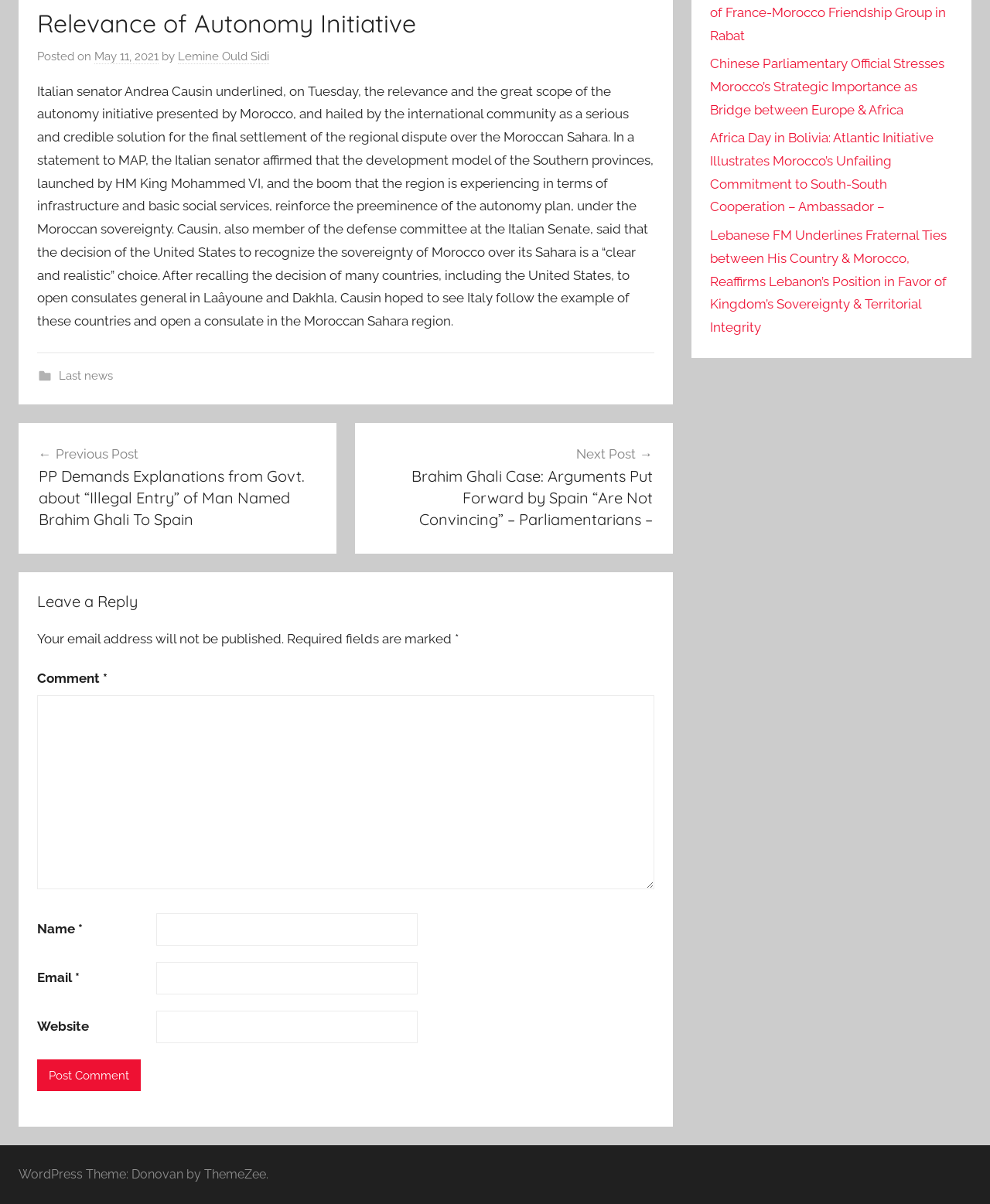Determine the bounding box coordinates for the HTML element mentioned in the following description: "parent_node: Name * name="author"". The coordinates should be a list of four floats ranging from 0 to 1, represented as [left, top, right, bottom].

[0.158, 0.758, 0.422, 0.785]